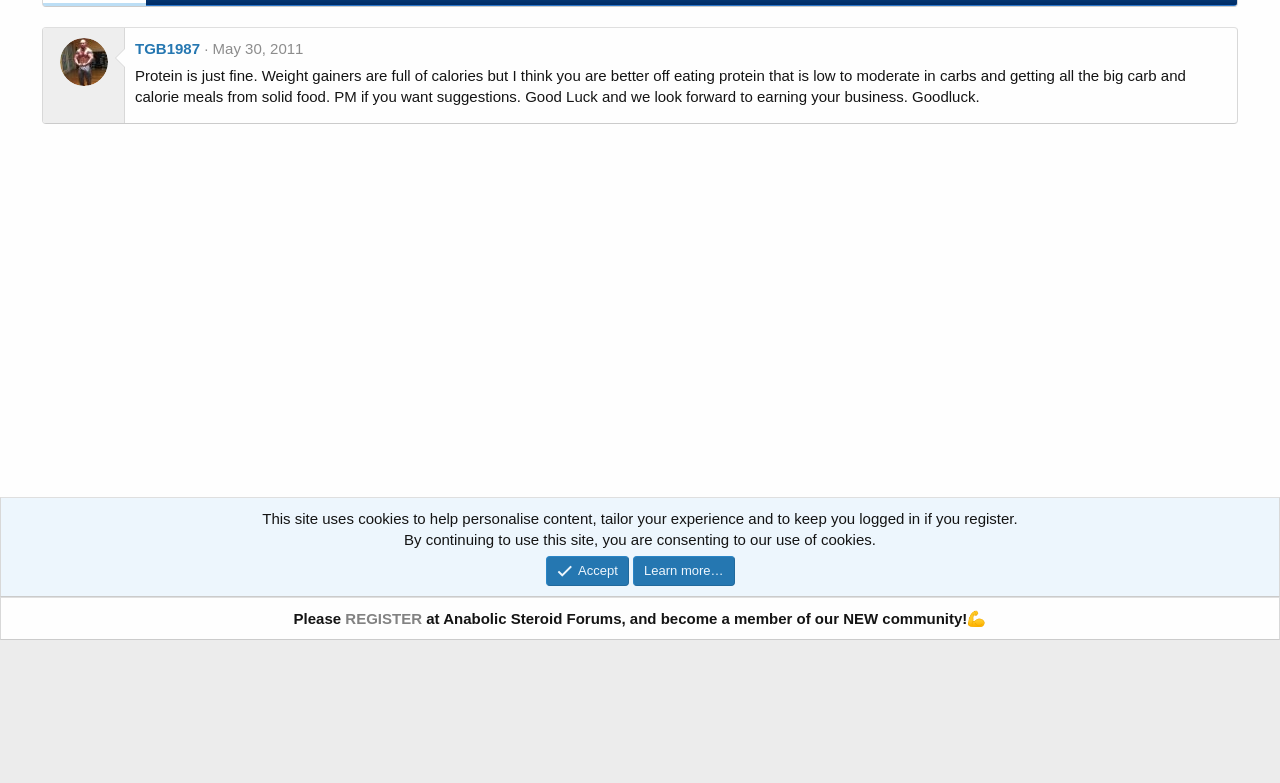Bounding box coordinates are specified in the format (top-left x, top-left y, bottom-right x, bottom-right y). All values are floating point numbers bounded between 0 and 1. Please provide the bounding box coordinate of the region this sentence describes: May 30, 2011

[0.166, 0.051, 0.237, 0.073]